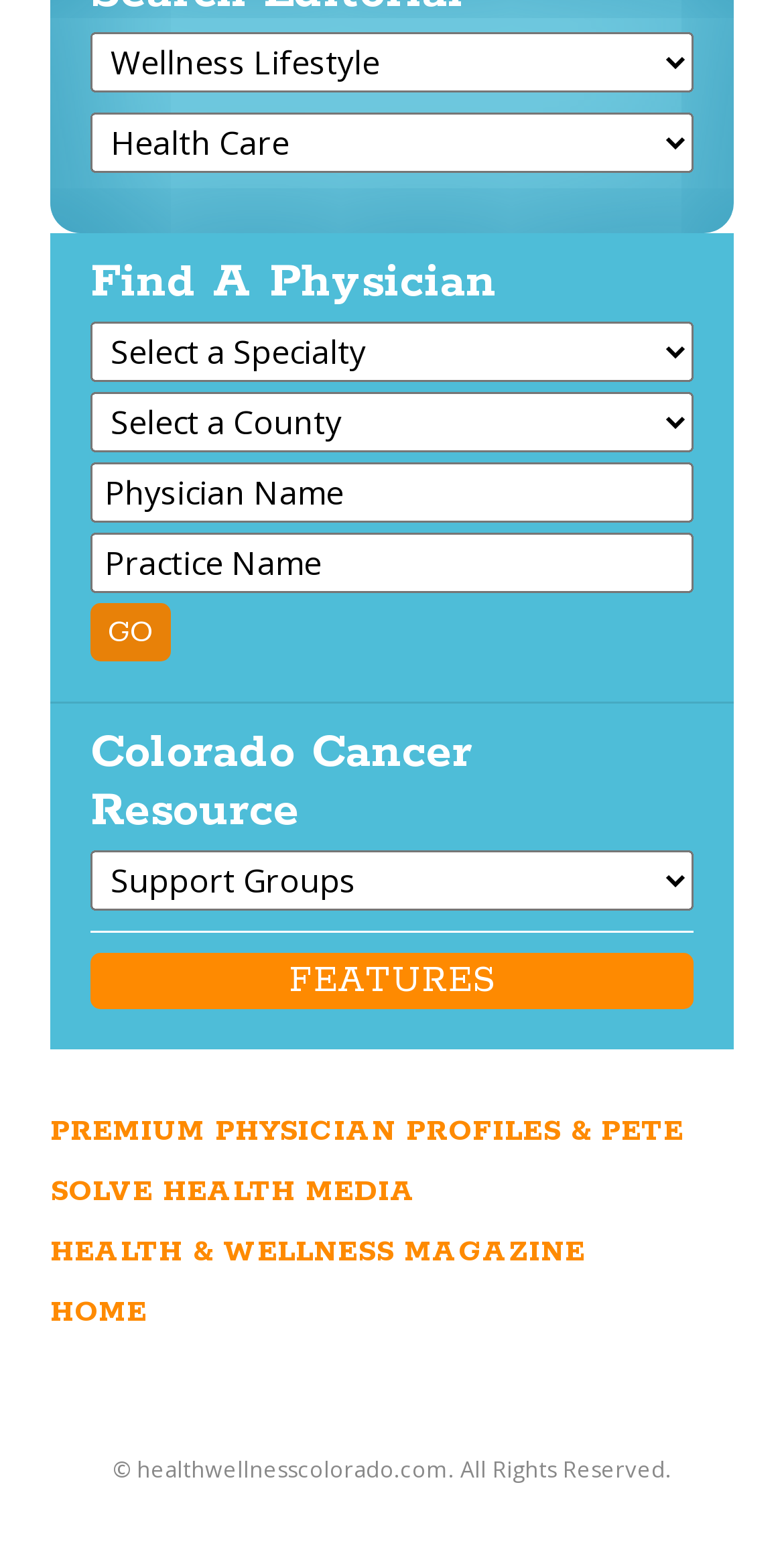Bounding box coordinates are specified in the format (top-left x, top-left y, bottom-right x, bottom-right y). All values are floating point numbers bounded between 0 and 1. Please provide the bounding box coordinate of the region this sentence describes: Features

[0.115, 0.608, 0.885, 0.644]